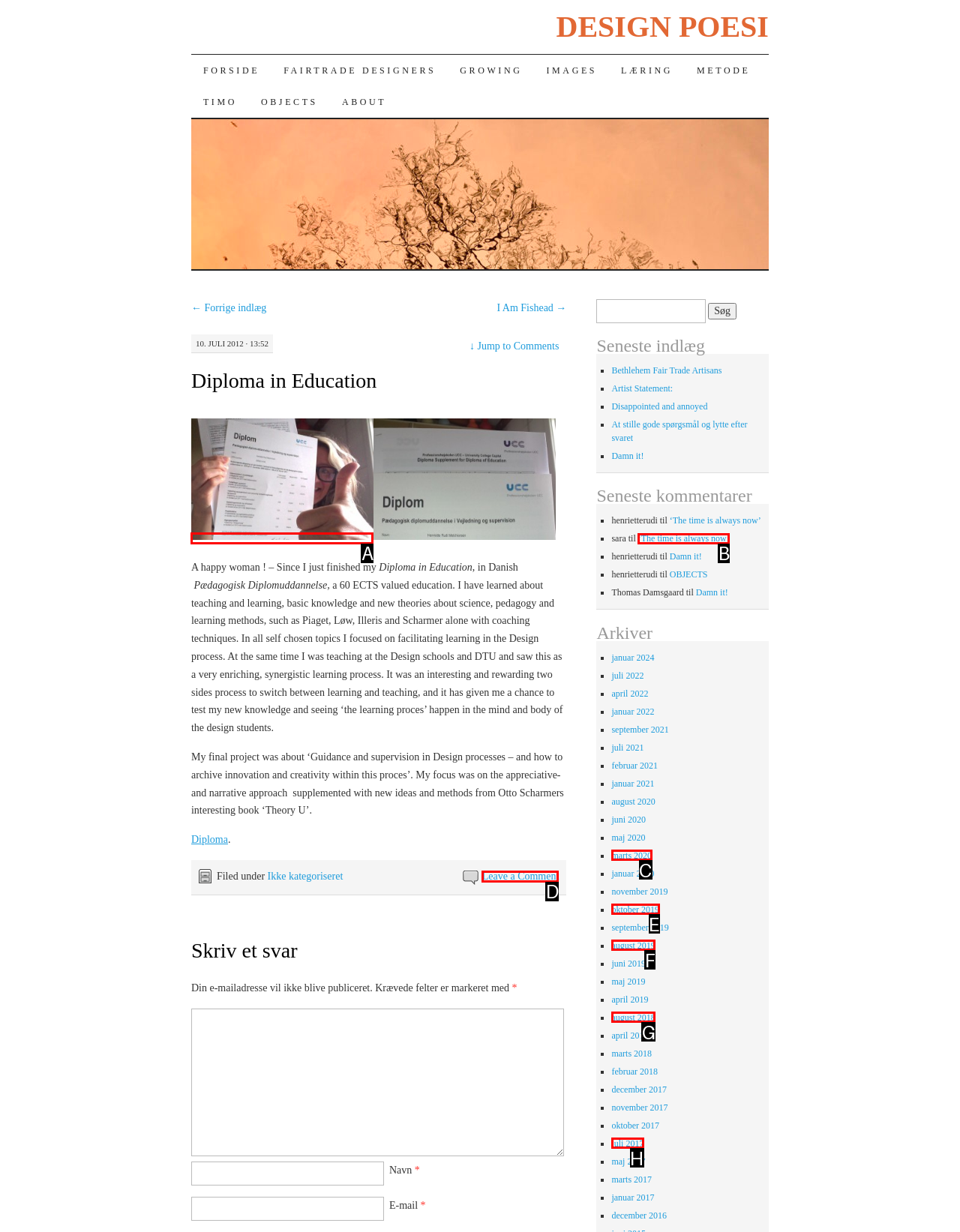Find the appropriate UI element to complete the task: Leave a comment. Indicate your choice by providing the letter of the element.

D